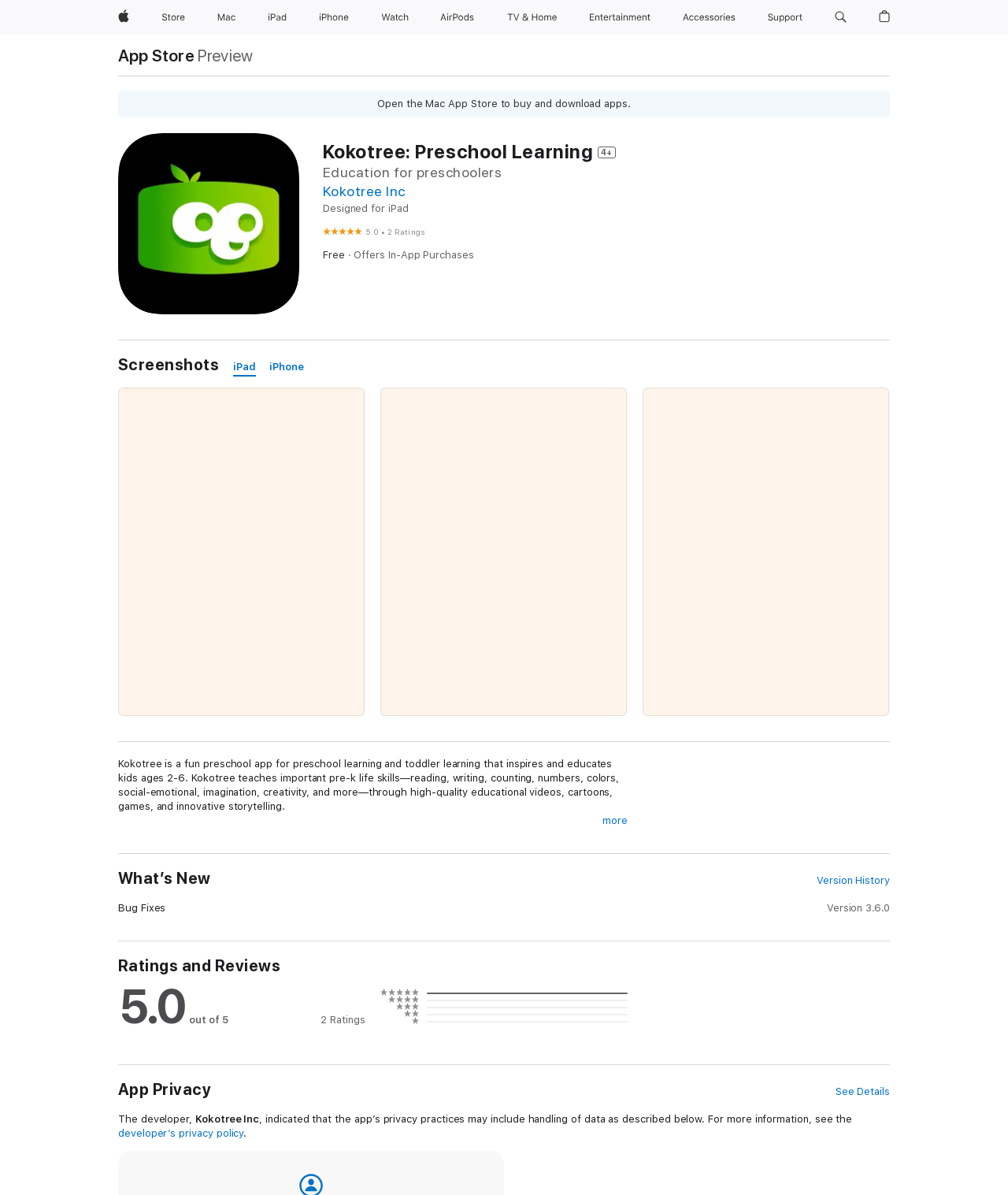Indicate the bounding box coordinates of the clickable region to achieve the following instruction: "Search apple.com."

[0.822, 0.0, 0.846, 0.029]